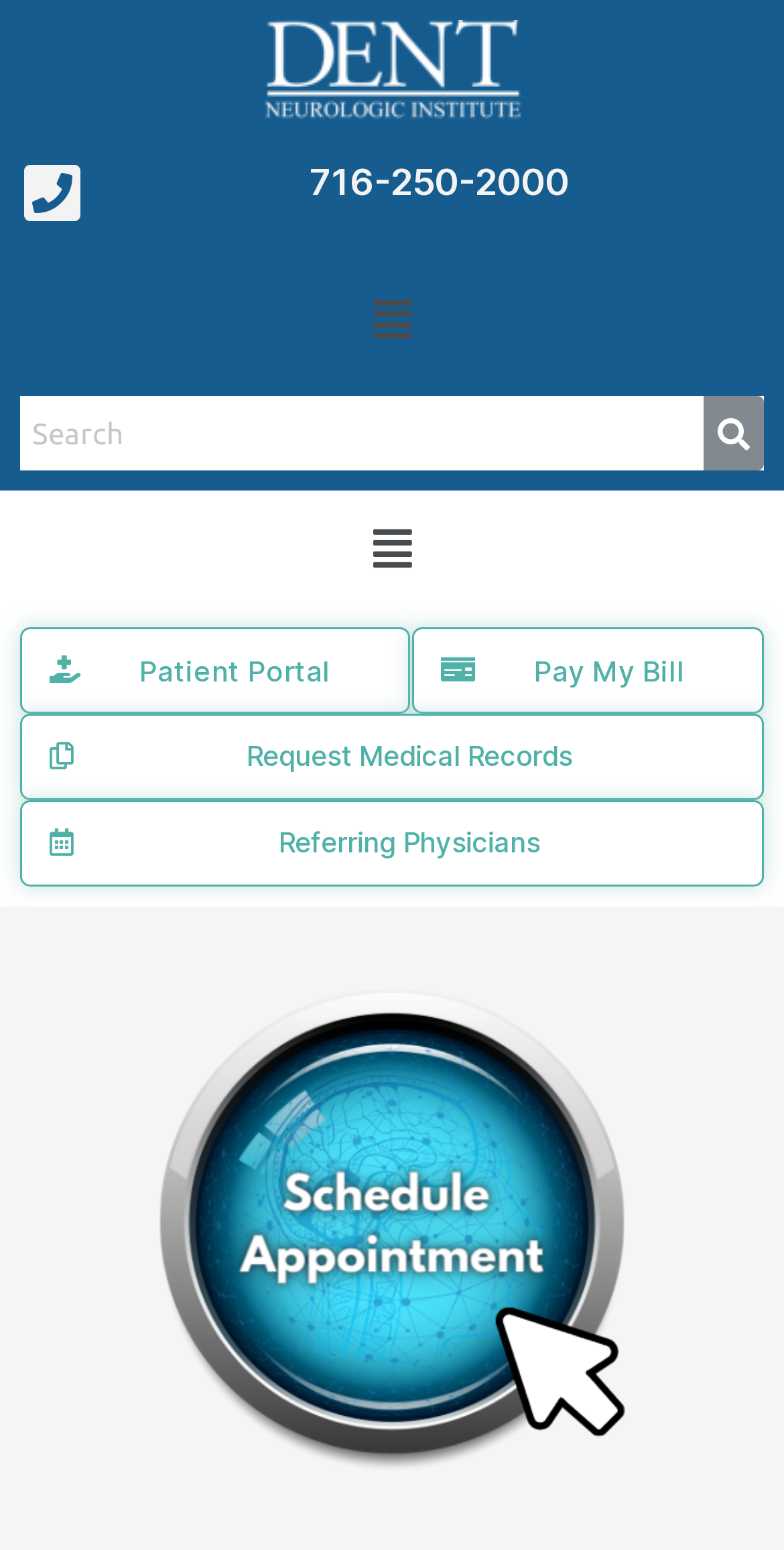Highlight the bounding box coordinates of the region I should click on to meet the following instruction: "Open the menu".

[0.456, 0.182, 0.544, 0.23]